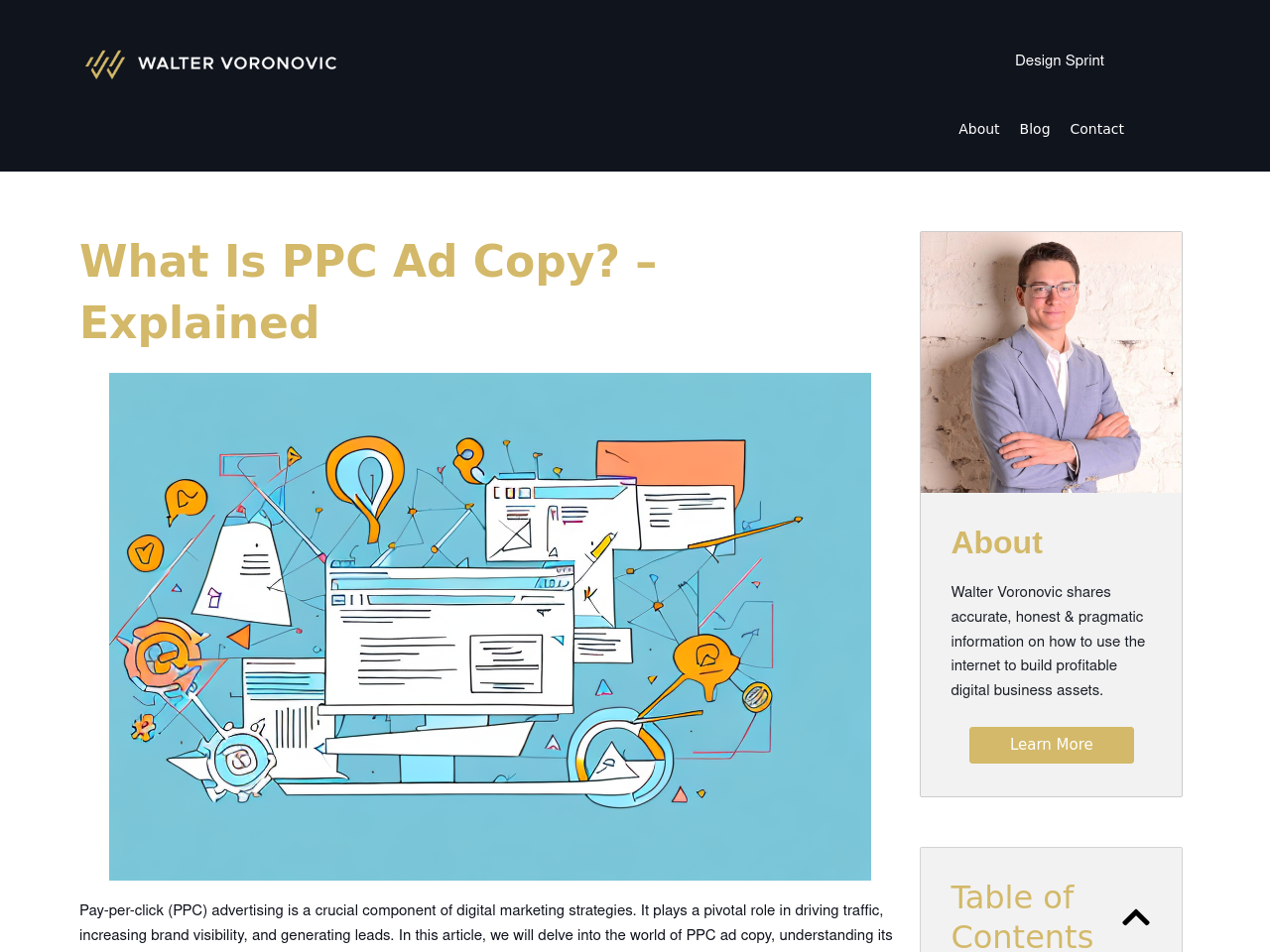Observe the image and answer the following question in detail: How many links are in the top navigation bar?

I counted the links in the top navigation bar by looking at the elements with y1 coordinates between 0.042 and 0.159. I found four links: 'Design Sprint', 'About', 'Blog', and 'Contact'.